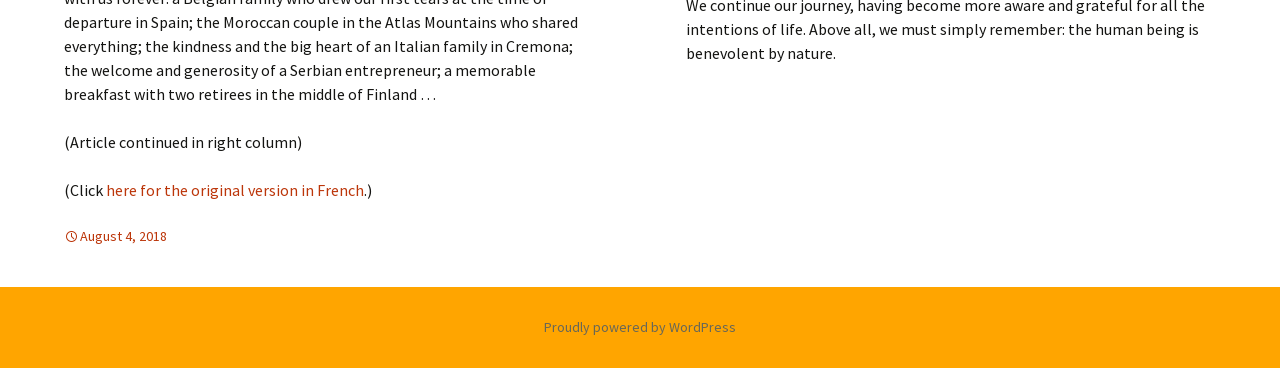What is the region mentioned in the article?
Based on the image, provide your answer in one word or phrase.

Europe